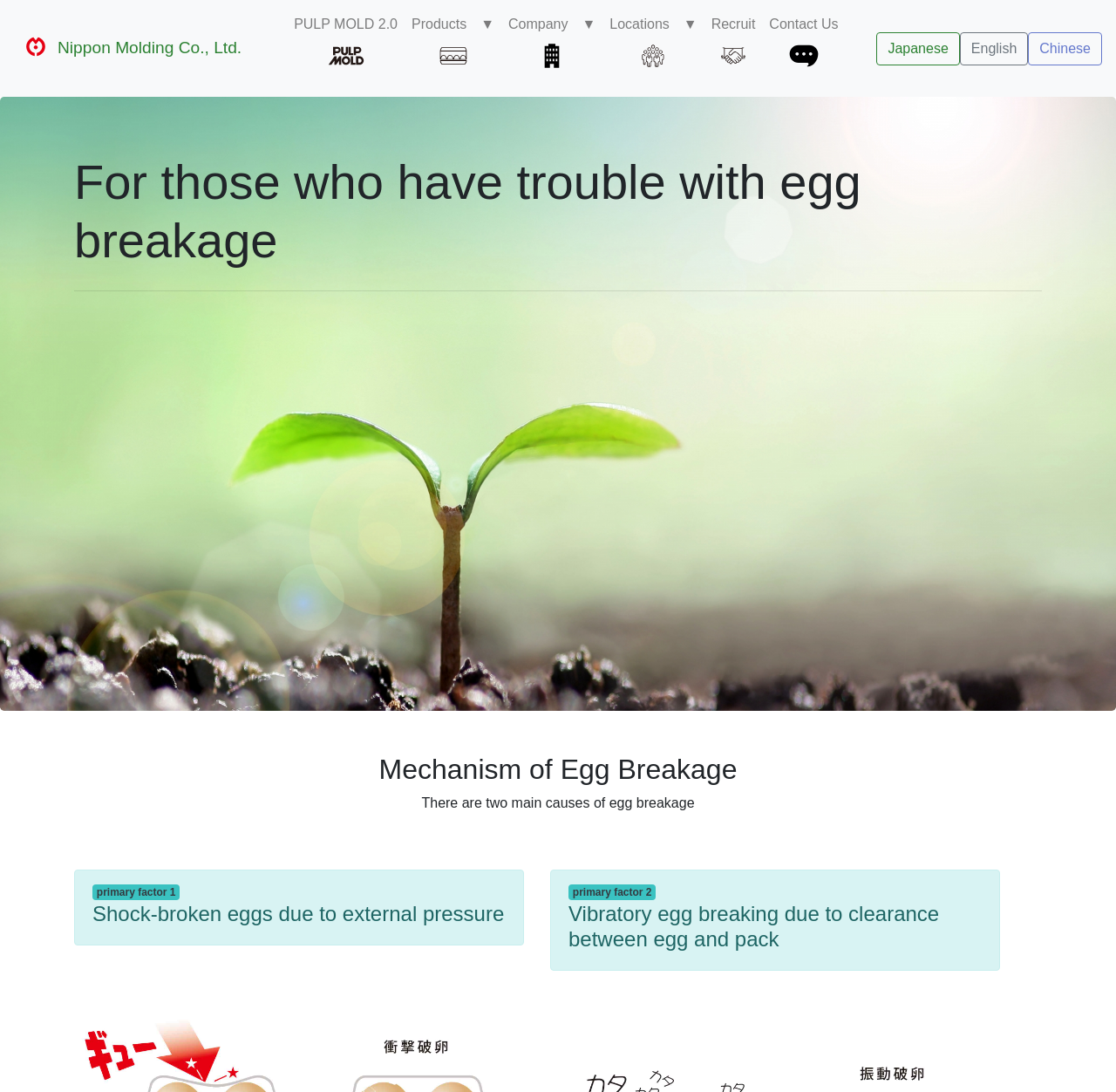Identify the bounding box coordinates of the region that needs to be clicked to carry out this instruction: "Select Products". Provide these coordinates as four float numbers ranging from 0 to 1, i.e., [left, top, right, bottom].

[0.257, 0.006, 0.363, 0.082]